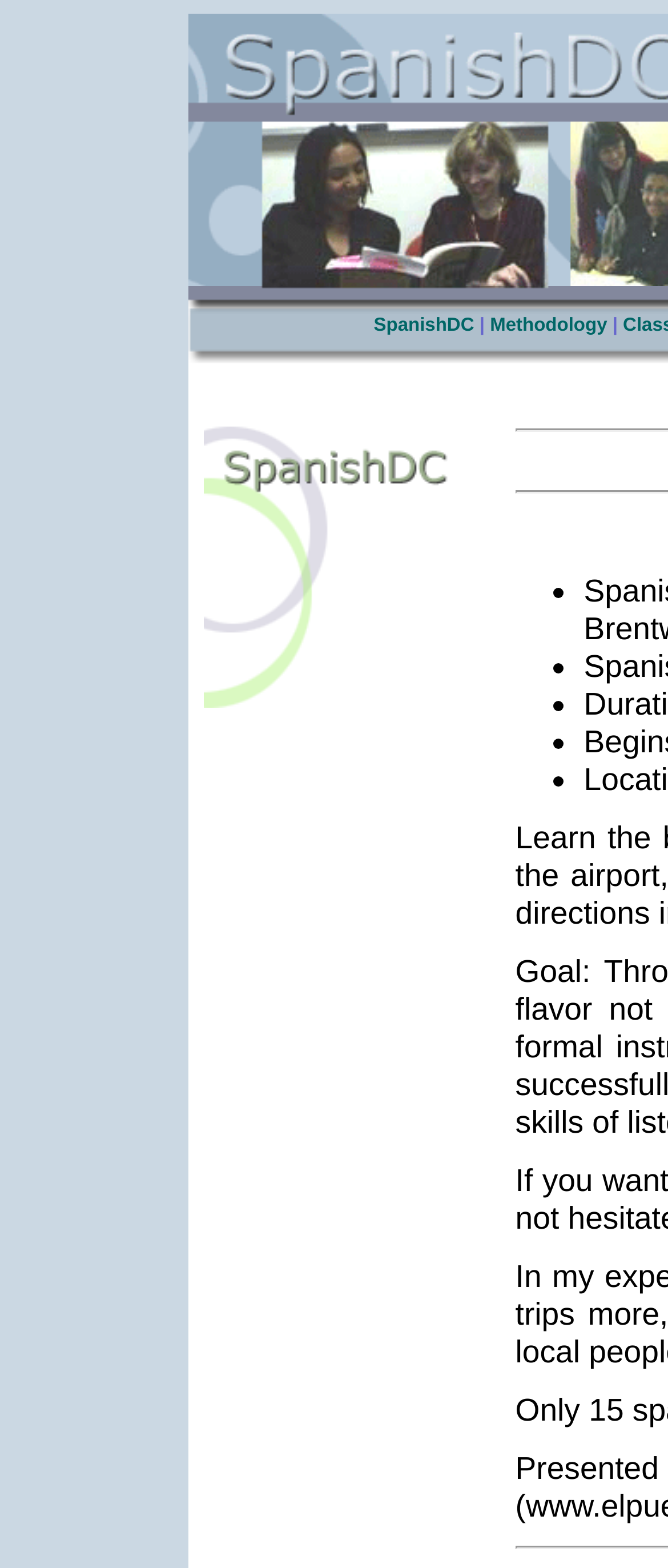Provide a brief response to the question below using one word or phrase:
What is the name of the organization?

SpanishDC